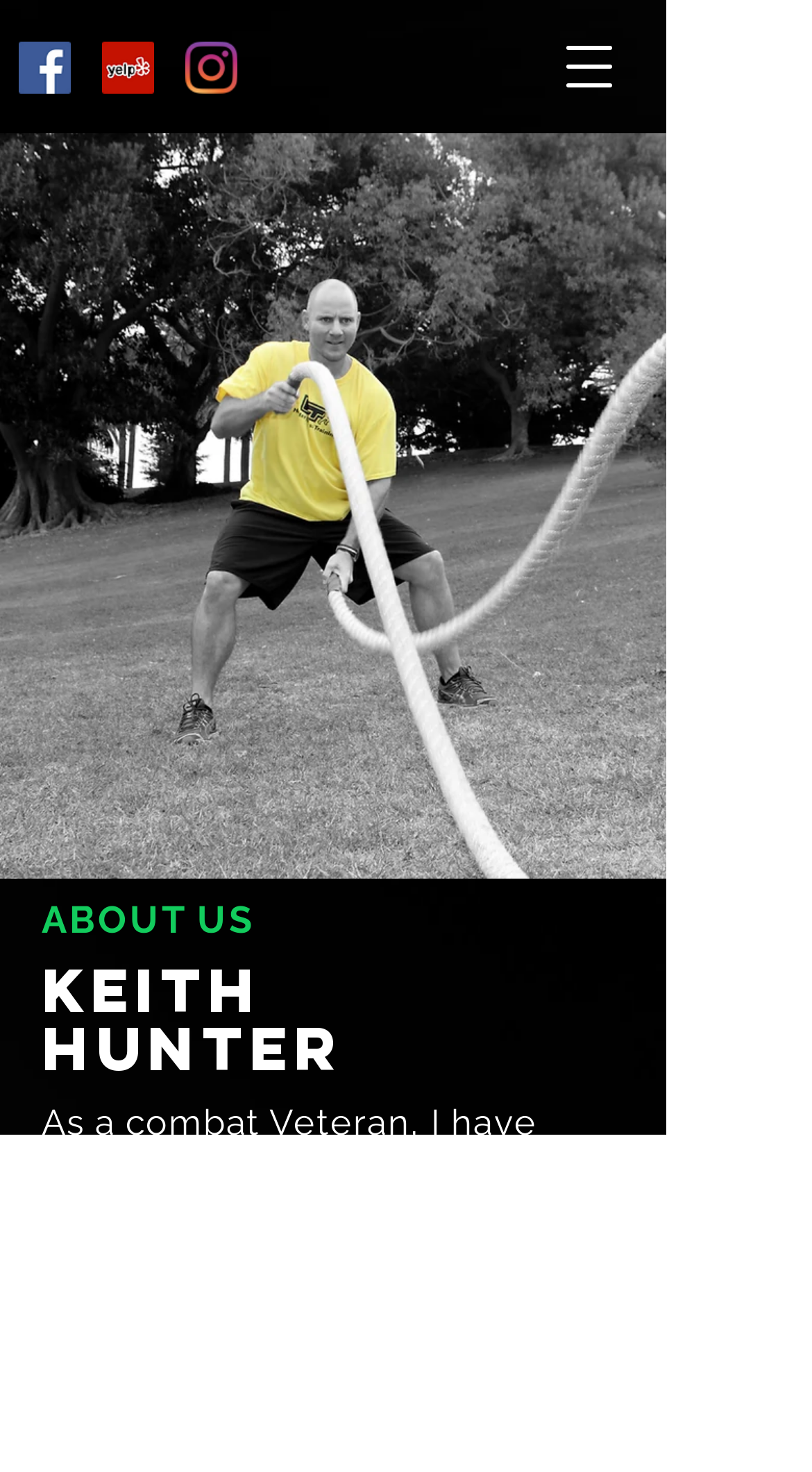Reply to the question with a single word or phrase:
How many social media links are available on the webpage?

3